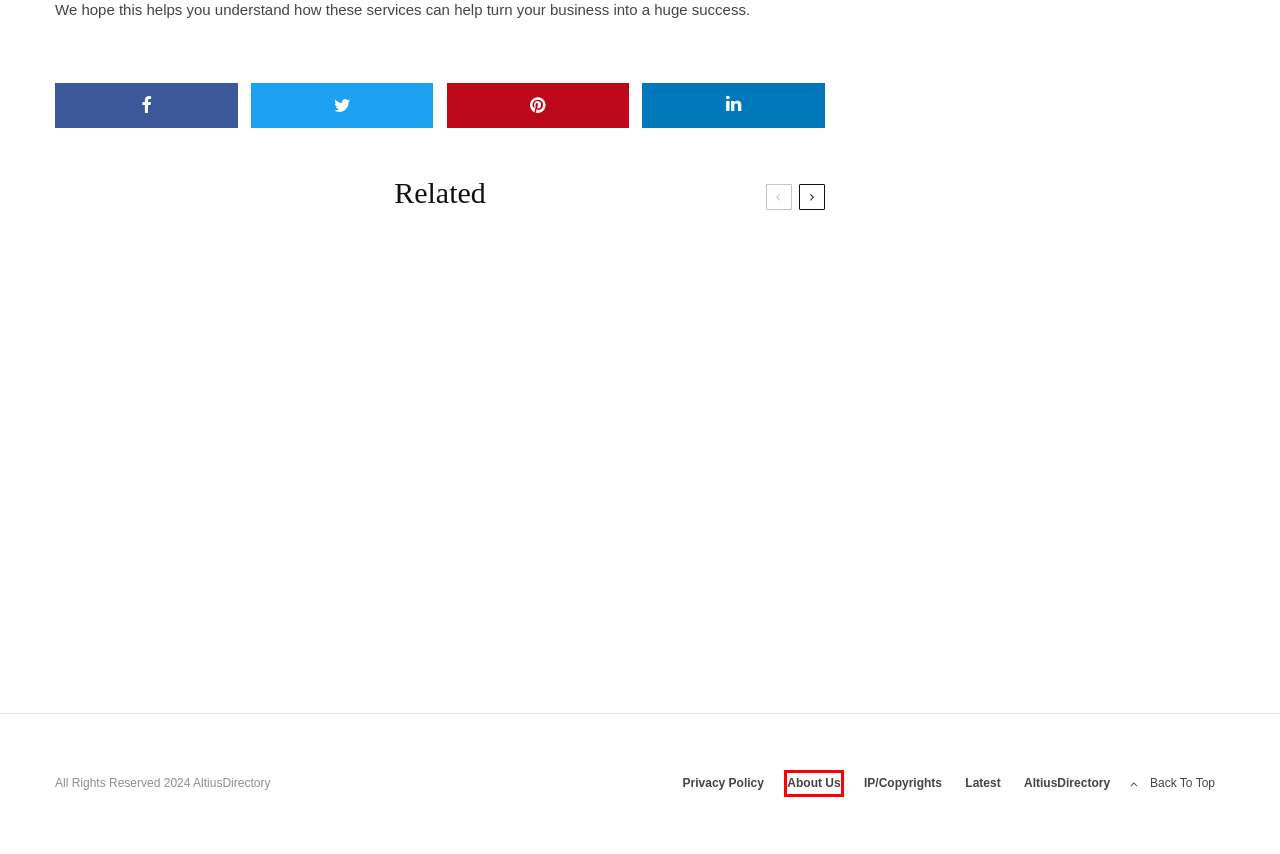Provided is a screenshot of a webpage with a red bounding box around an element. Select the most accurate webpage description for the page that appears after clicking the highlighted element. Here are the candidates:
A. IP/Copyrights - Altius Directory
B. Comparing Different Truck Fleet Insurance Providers: What To Look For - Altius Directory
C. About Us - Altius Directory
D. Privacy Policy - Altius Directory
E. Latest - Altius Directory
F. AltiusDirectory - Altius Directory
G. Business Archives - Altius Directory
H. Improve Memory and Cognitive Function with 50 Superfoods | Mindful Munching

C